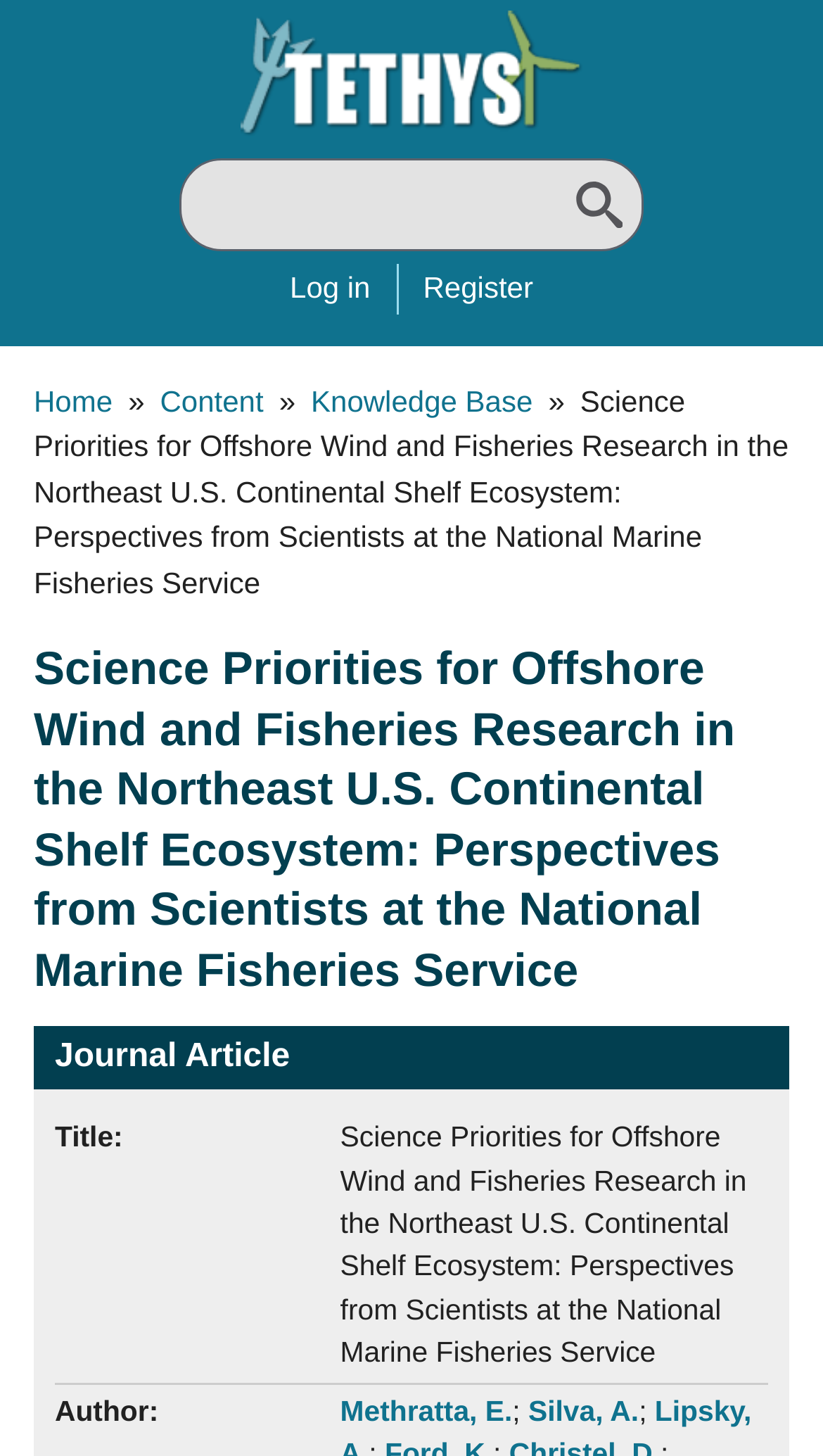Specify the bounding box coordinates of the element's area that should be clicked to execute the given instruction: "Log in". The coordinates should be four float numbers between 0 and 1, i.e., [left, top, right, bottom].

[0.352, 0.186, 0.45, 0.209]